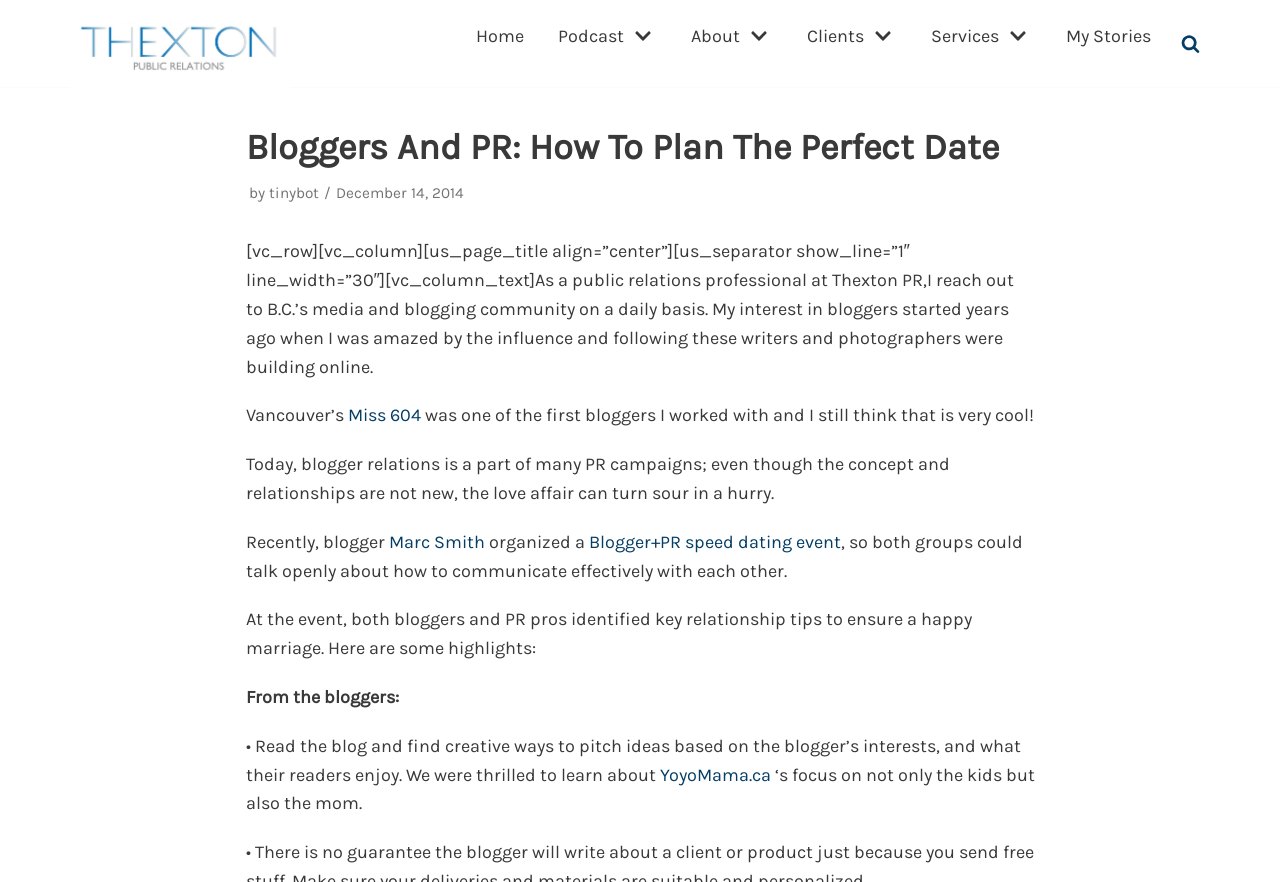Provide the bounding box coordinates of the HTML element described by the text: "aria-label="Pause story"". The coordinates should be in the format [left, top, right, bottom] with values between 0 and 1.

None